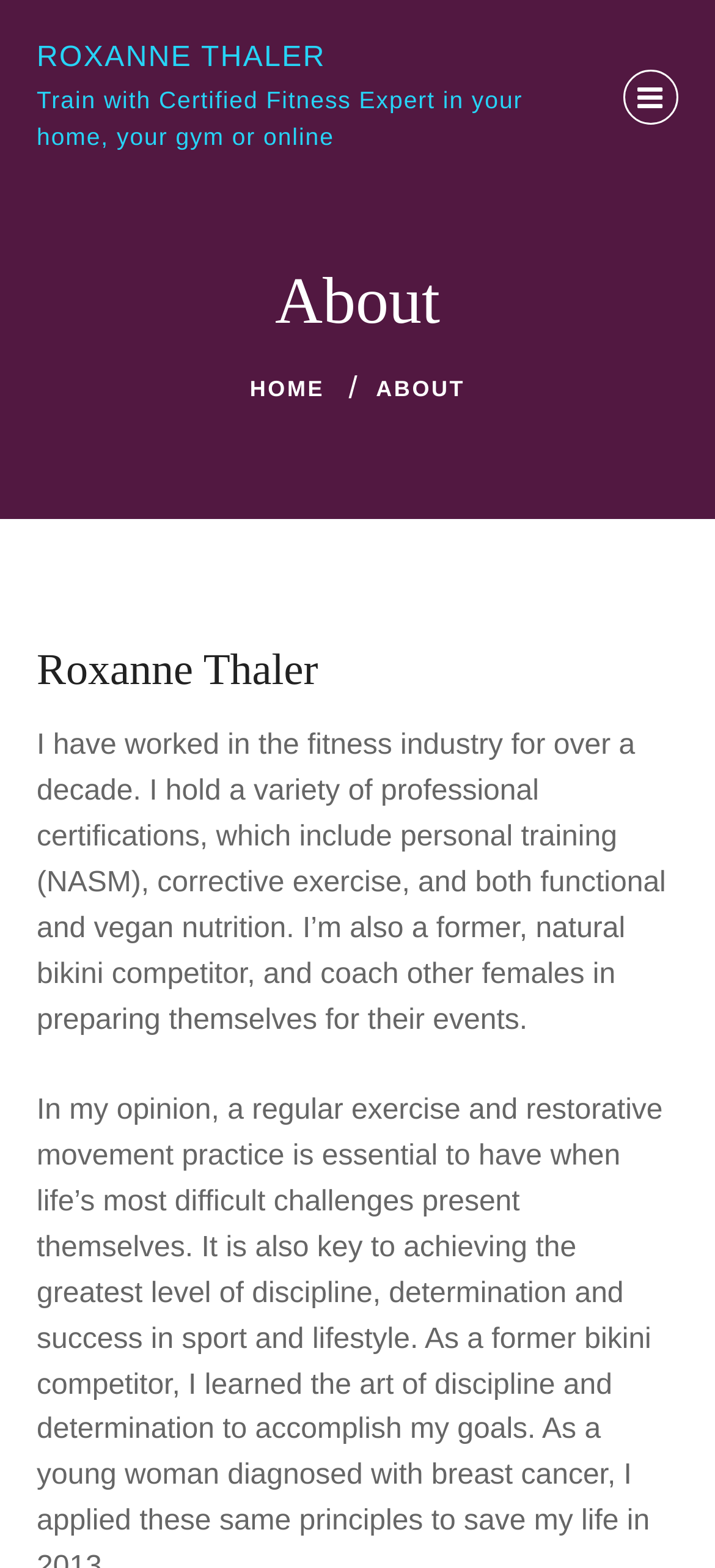Write a detailed summary of the webpage.

The webpage is about Roxanne Thaler, a certified fitness expert. At the top left, there is a link with her name "ROXANNE THALER". Below it, a brief description of her services is provided, stating that she offers training in-home, at the gym, or online. 

To the right of the description, there is a button that controls the primary menu. Above the button, there is a heading that reads "About". 

On the left side of the page, there is a navigation menu with a link to "HOME" and a static text "ABOUT". Below the navigation menu, there is a heading that reads "Roxanne Thaler". 

Under the heading, there is a paragraph of text that describes Roxanne's background and experience in the fitness industry. The text mentions her professional certifications, her experience as a natural bikini competitor, and her coaching services for females preparing for events.